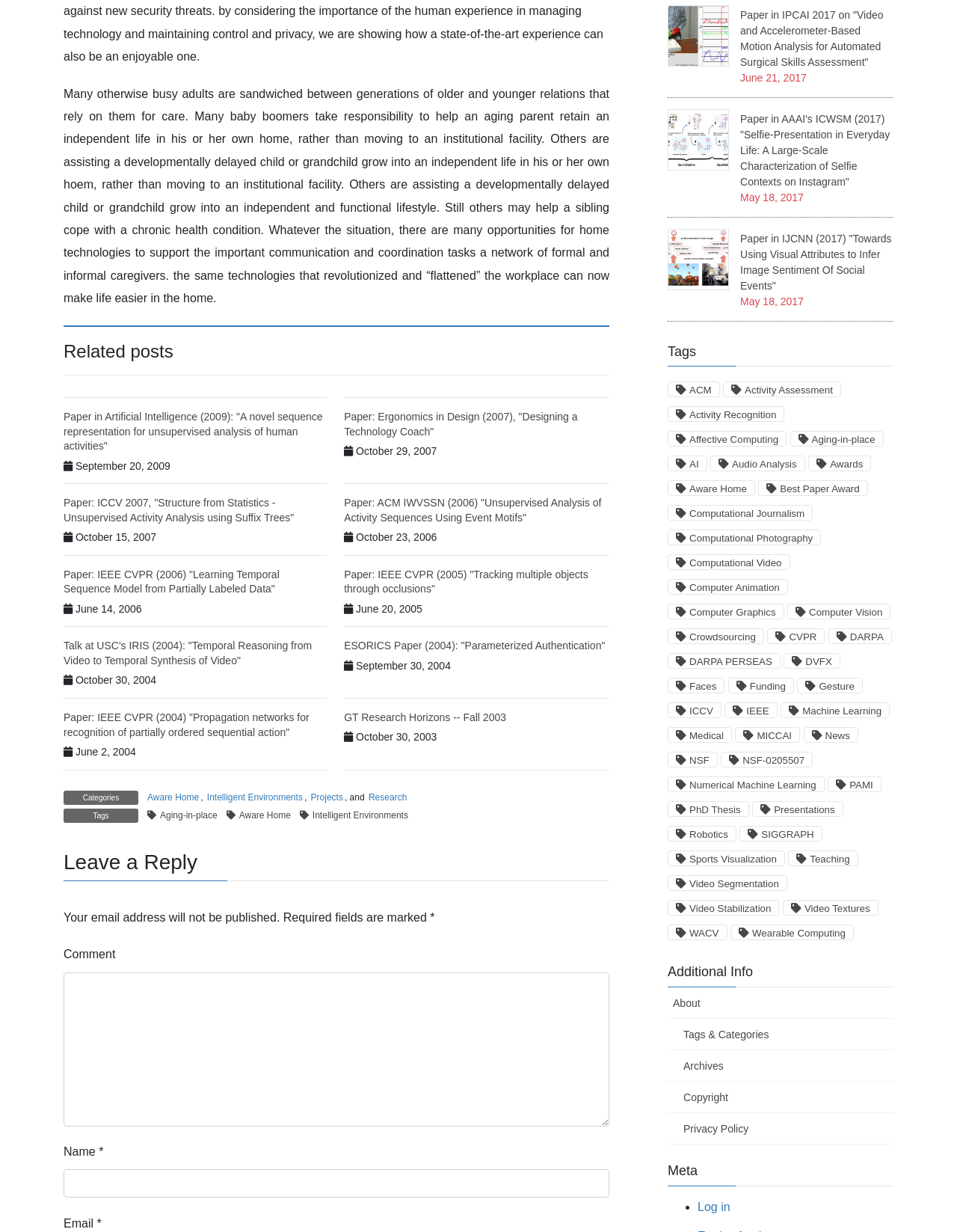Please identify the bounding box coordinates of the element's region that needs to be clicked to fulfill the following instruction: "Click on the 'Paper in Artificial Intelligence (2009): “A novel sequence representation for unsupervised analysis of human activities”' link". The bounding box coordinates should consist of four float numbers between 0 and 1, i.e., [left, top, right, bottom].

[0.066, 0.333, 0.337, 0.367]